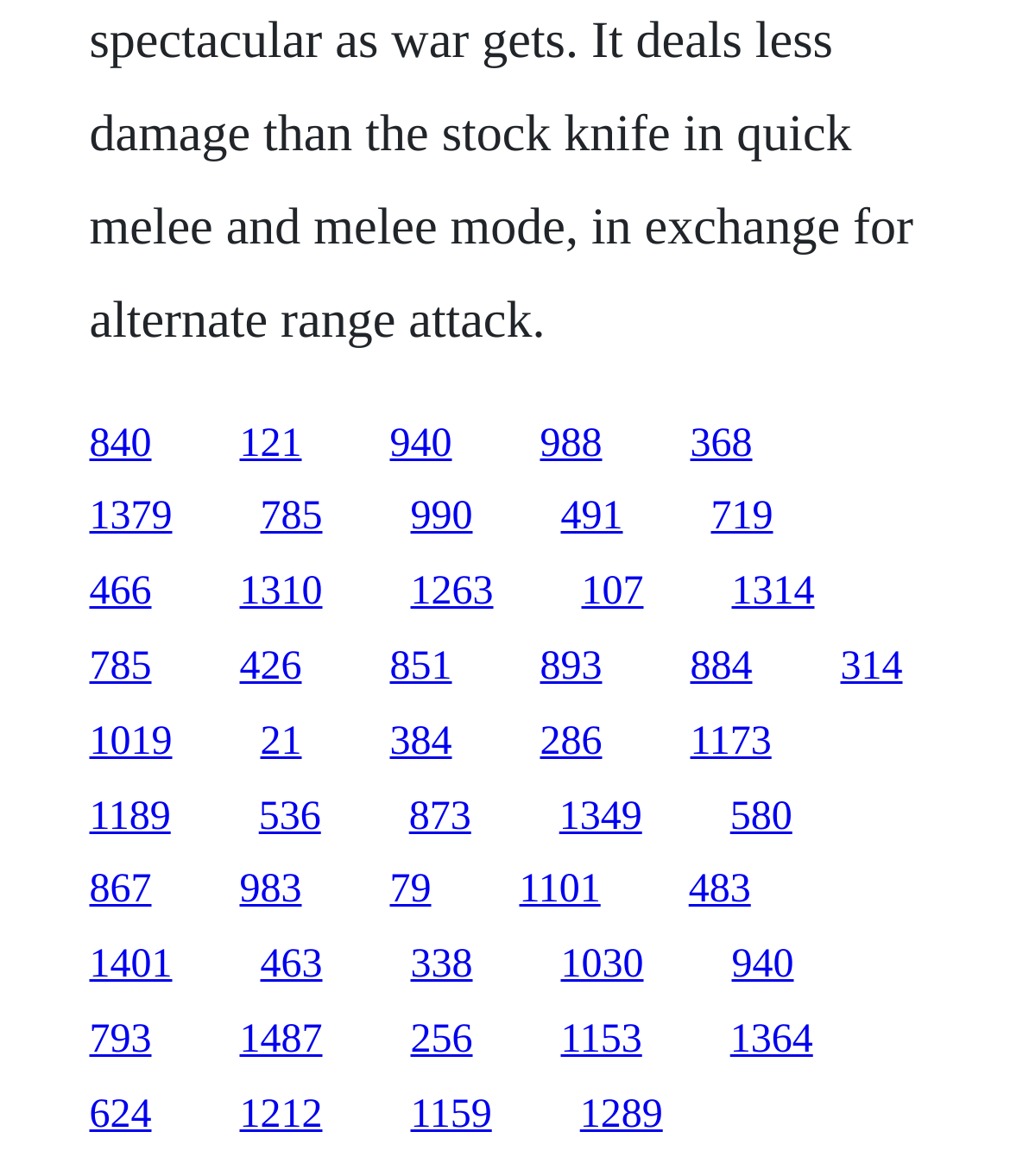Given the description "1263", provide the bounding box coordinates of the corresponding UI element.

[0.406, 0.485, 0.488, 0.522]